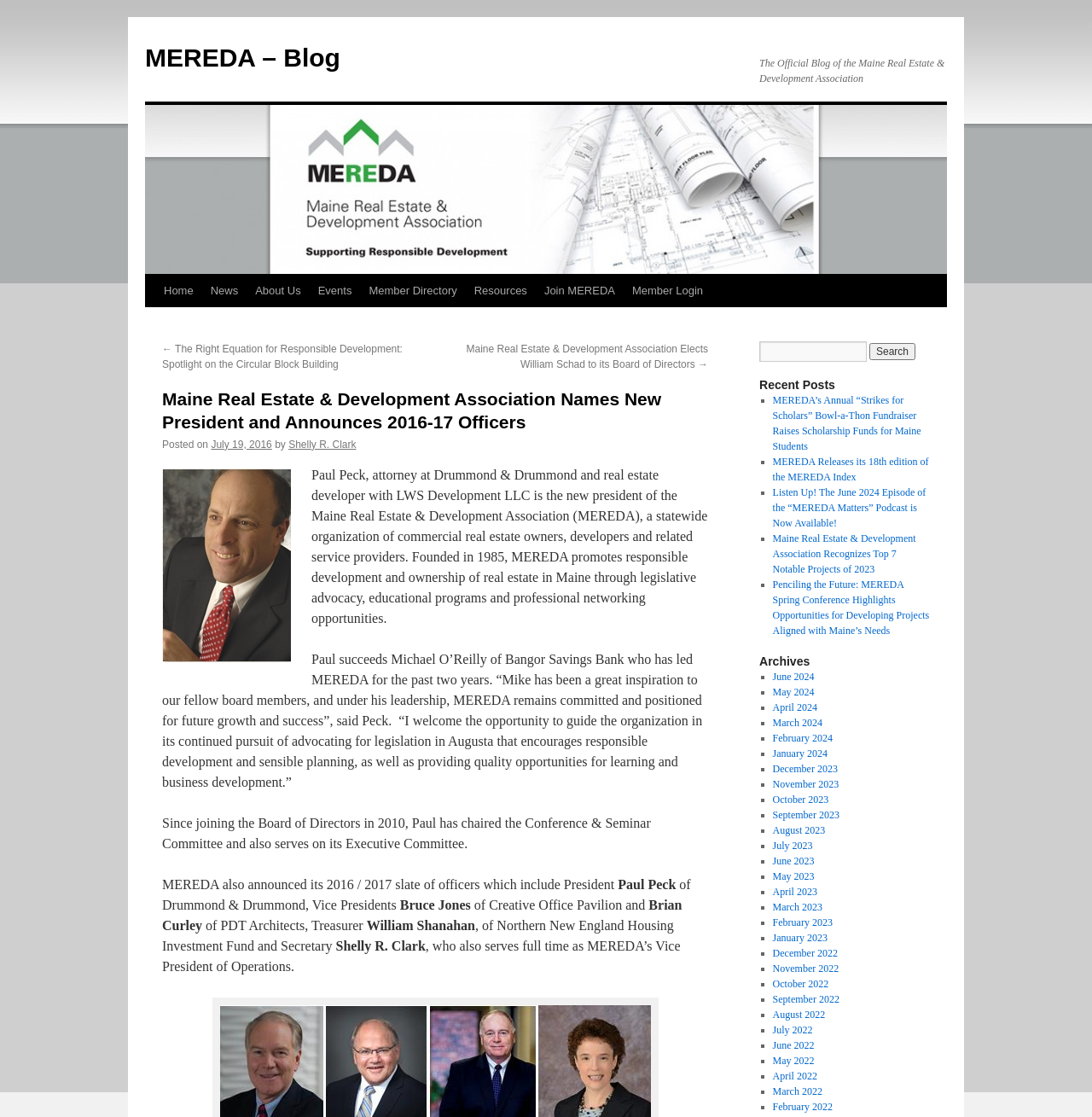Identify the bounding box coordinates of the section that should be clicked to achieve the task described: "View recent posts".

[0.695, 0.338, 0.852, 0.351]